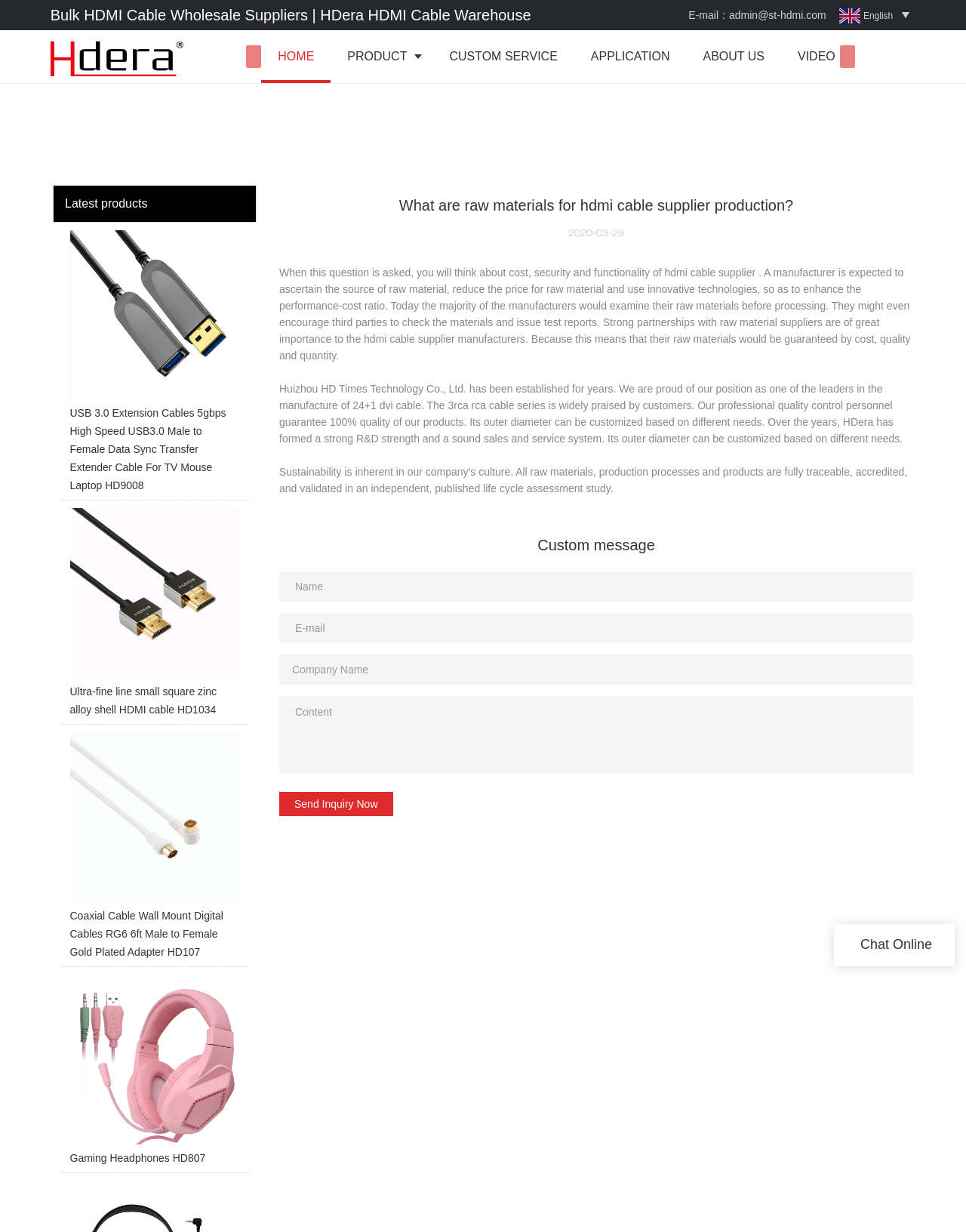Reply to the question with a brief word or phrase: What type of products does the company manufacture?

HDMI cables and accessories